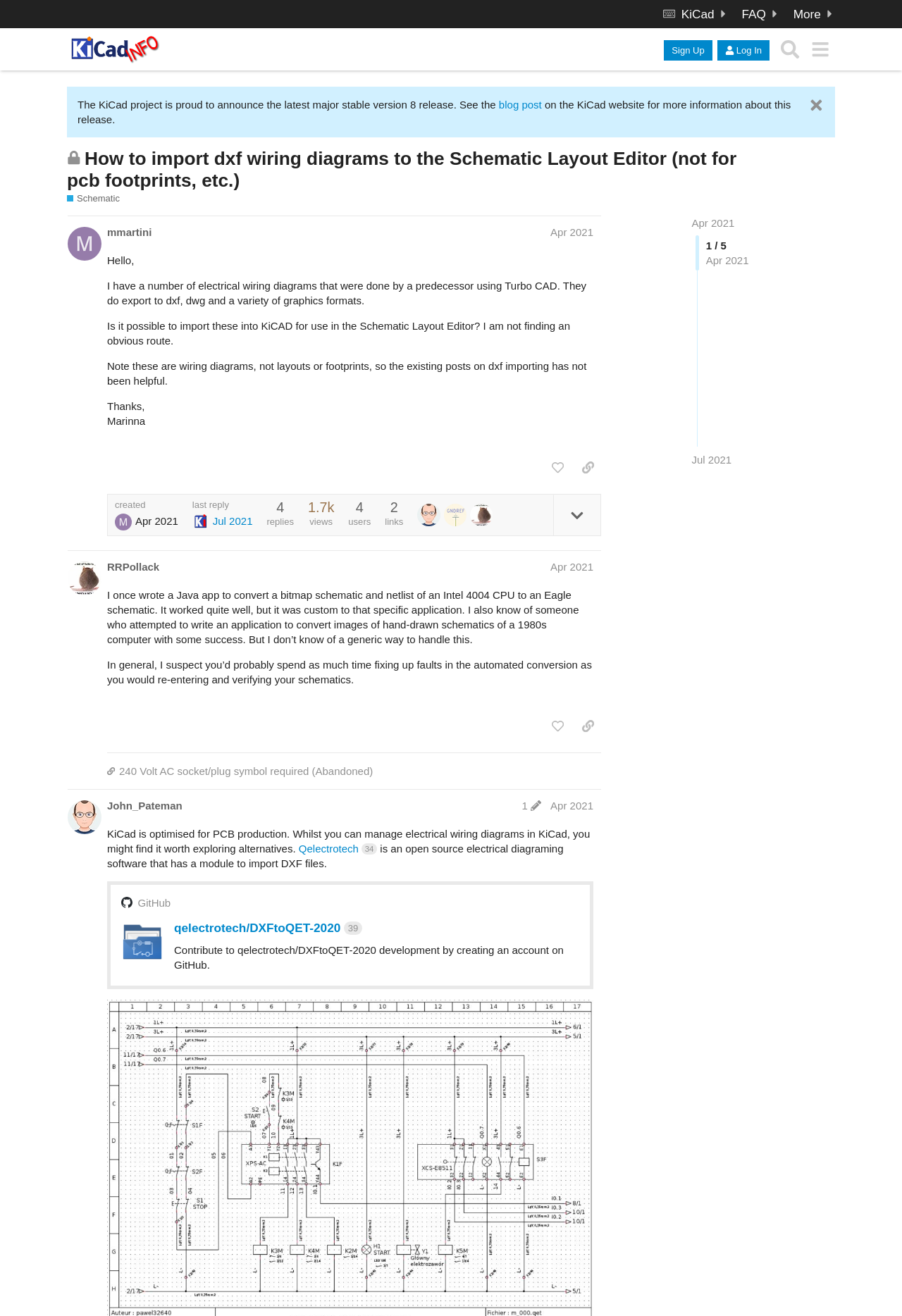Who is the author of the first post?
Please provide a comprehensive and detailed answer to the question.

The author of the first post is mmartini, as indicated by the link 'mmartini' next to the date 'Apr 2021' in the post header.